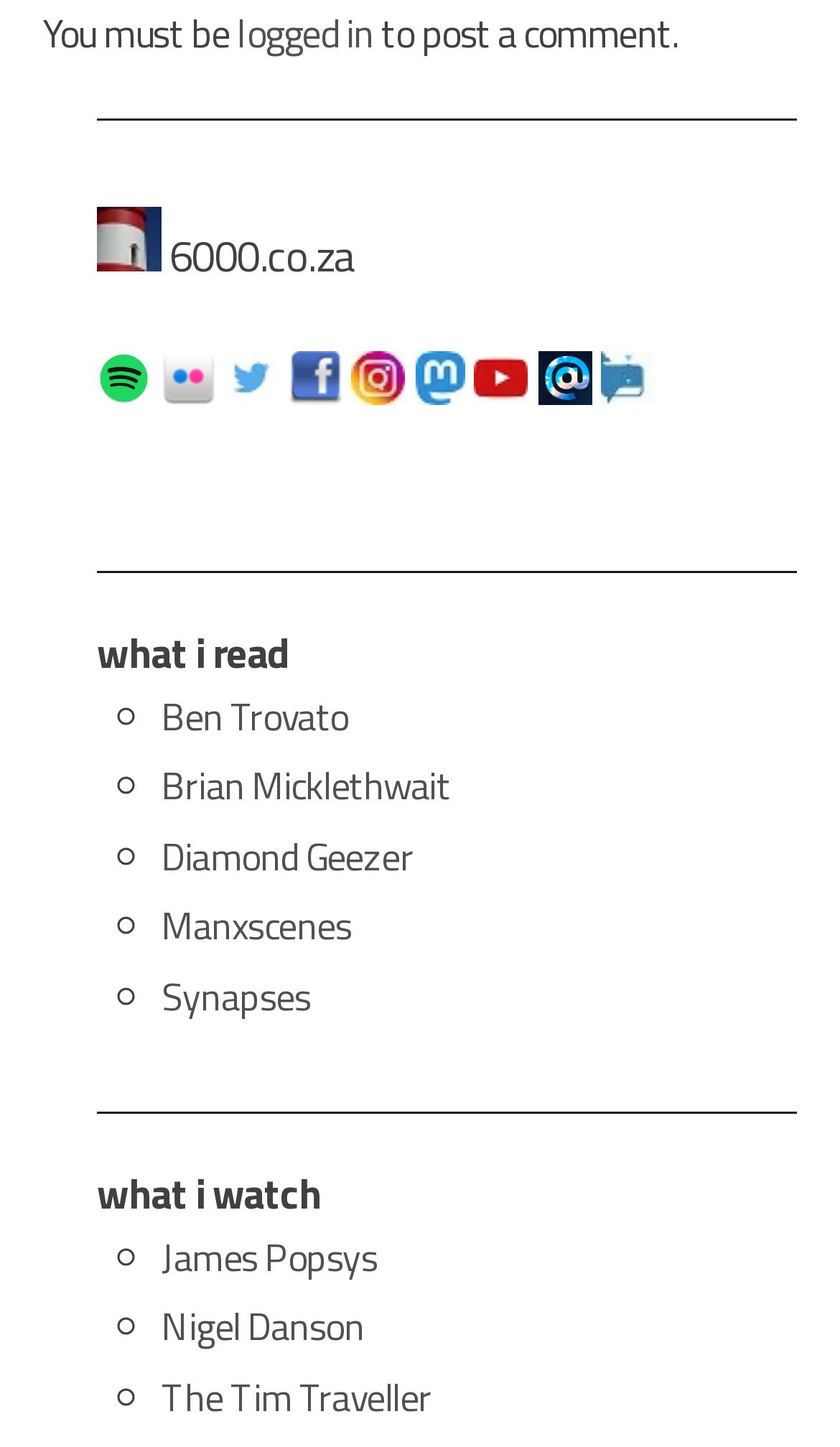Extract the bounding box coordinates for the described element: "alt="Flickr"". The coordinates should be represented as four float numbers between 0 and 1: [left, top, right, bottom].

[0.191, 0.24, 0.255, 0.293]